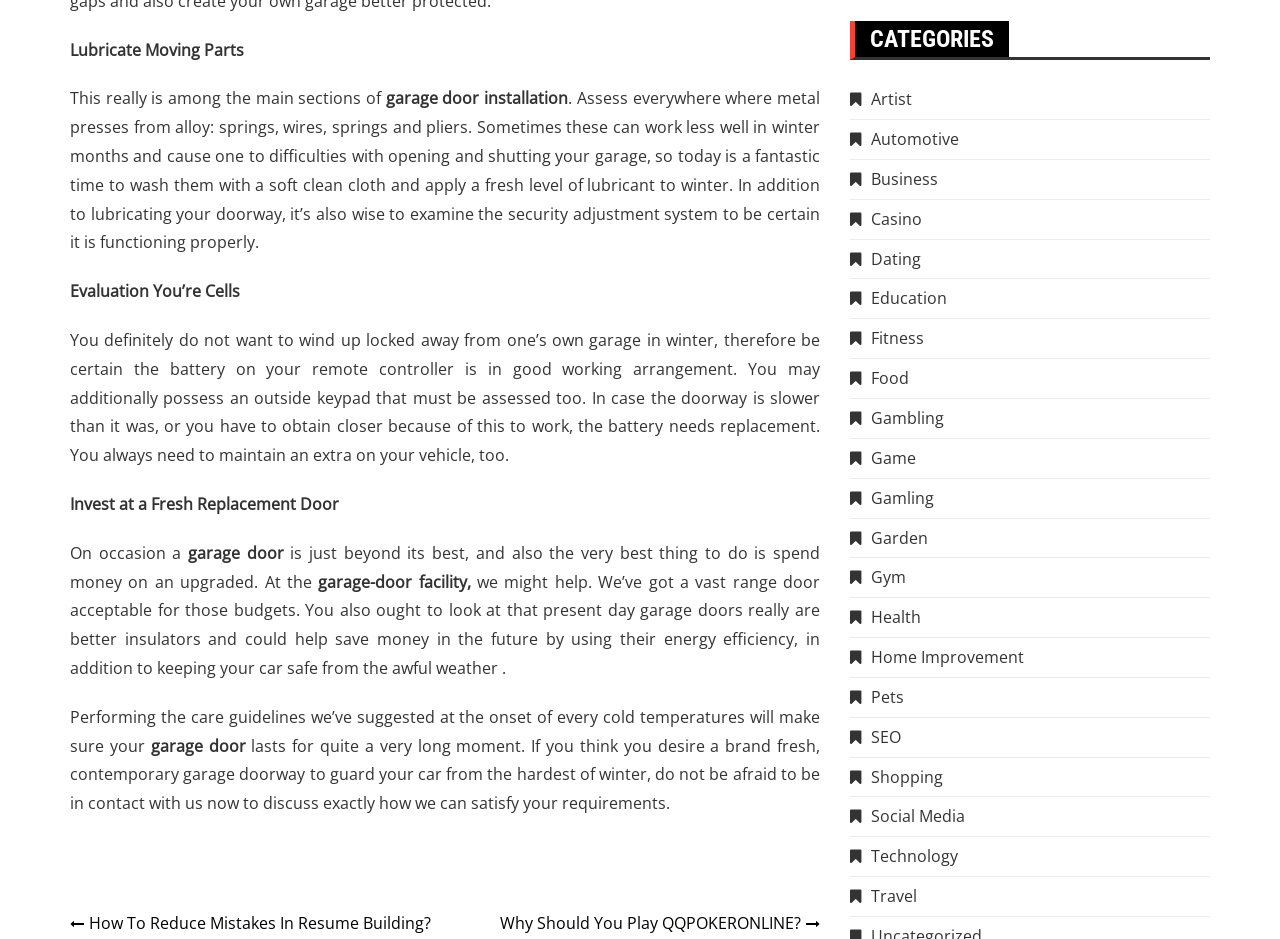Please identify the bounding box coordinates of the clickable area that will allow you to execute the instruction: "Click on 'How To Reduce Mistakes In Resume Building?'".

[0.055, 0.971, 0.337, 0.995]